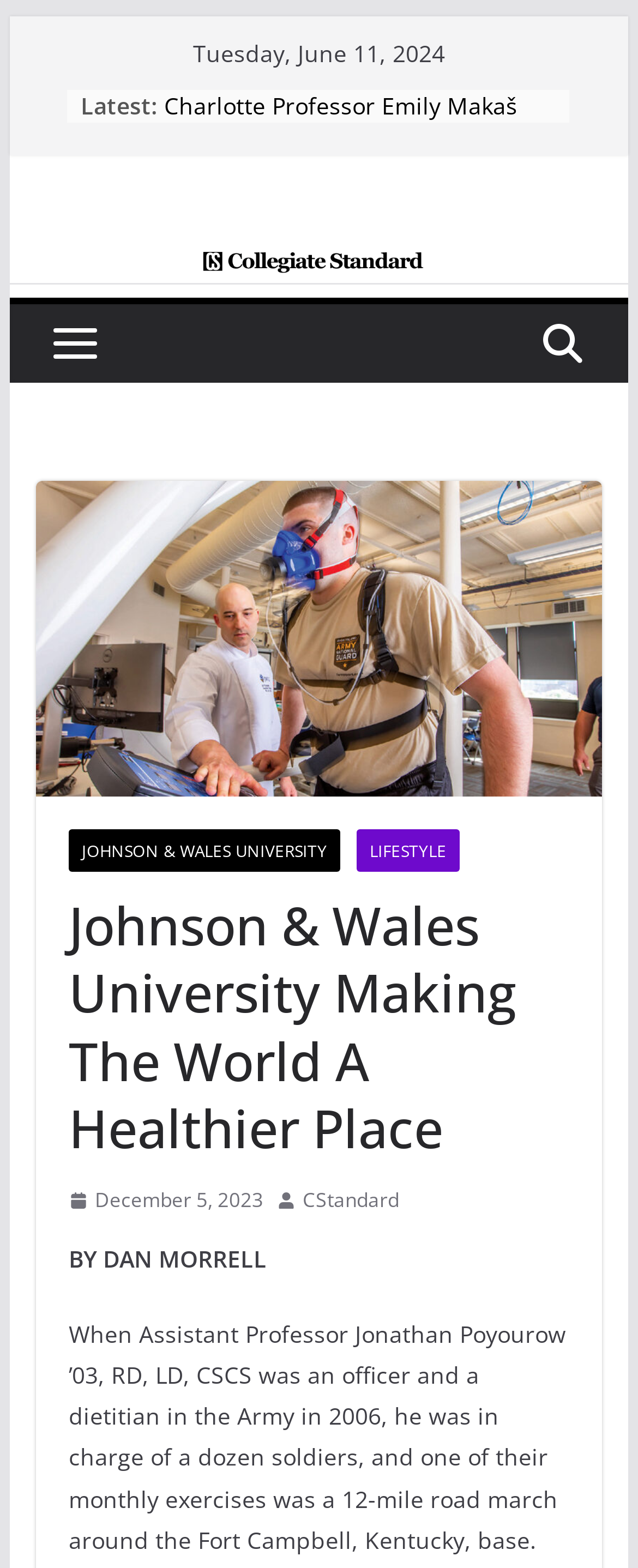Can you identify the bounding box coordinates of the clickable region needed to carry out this instruction: 'Check the article by DAN MORRELL'? The coordinates should be four float numbers within the range of 0 to 1, stated as [left, top, right, bottom].

[0.161, 0.792, 0.418, 0.812]